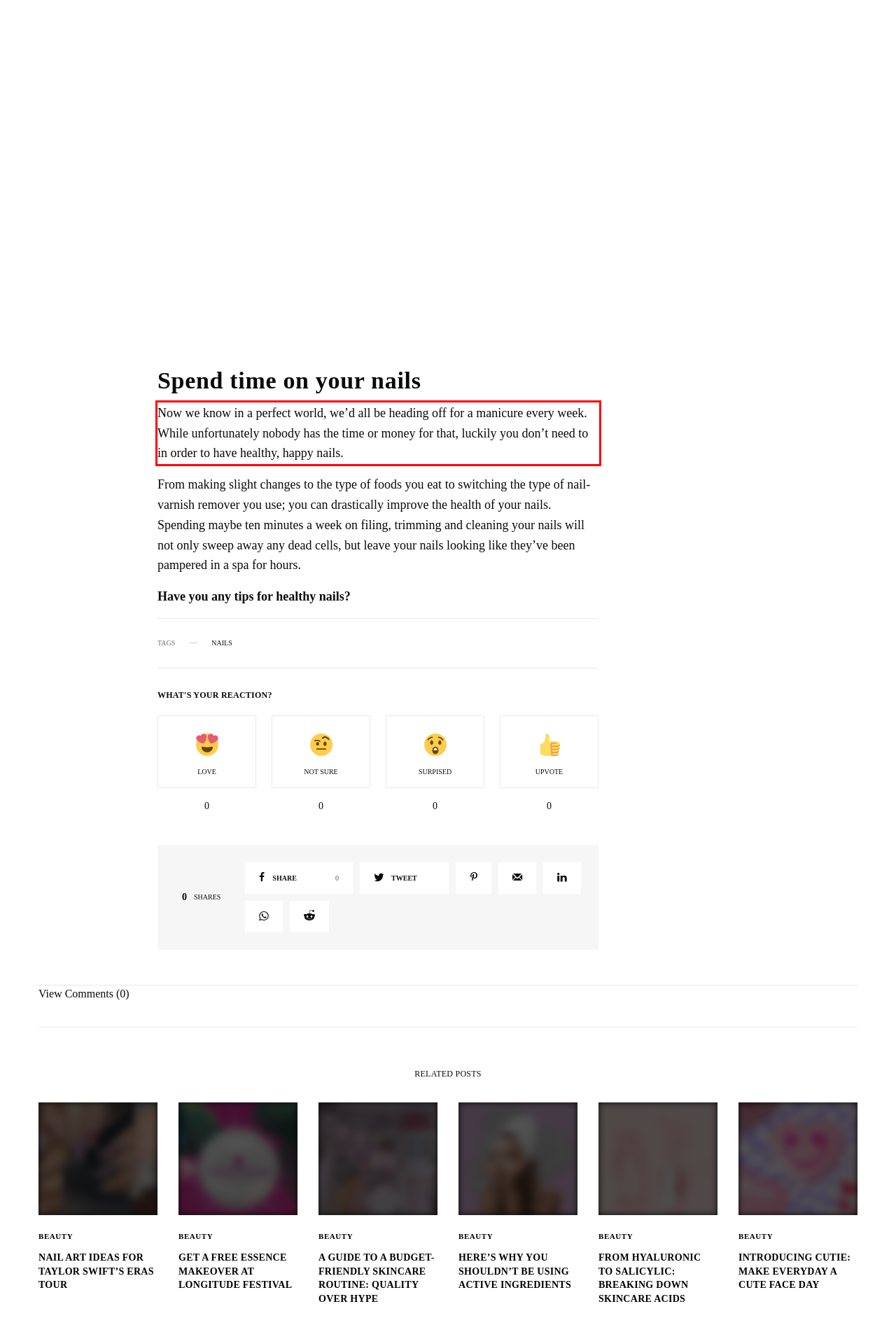Using the webpage screenshot, recognize and capture the text within the red bounding box.

Now we know in a perfect world, we’d all be heading off for a manicure every week. While unfortunately nobody has the time or money for that, luckily you don’t need to in order to have healthy, happy nails.